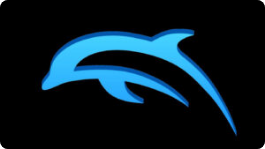Explain the details of the image comprehensively.

The image features the logo of the Dolphin Emulator, an application designed to allow users to play Nintendo GameCube and Wii games on their computers. The logo displays a stylized blue dolphin, set against a sleek black background, symbolizing the emulator's connection to gaming nostalgia and its capability to bring classic titles back to life. With its user-friendly interface and advanced features, the Dolphin Emulator has become a popular choice for retro gamers looking to relive their favorite moments from these iconic consoles.